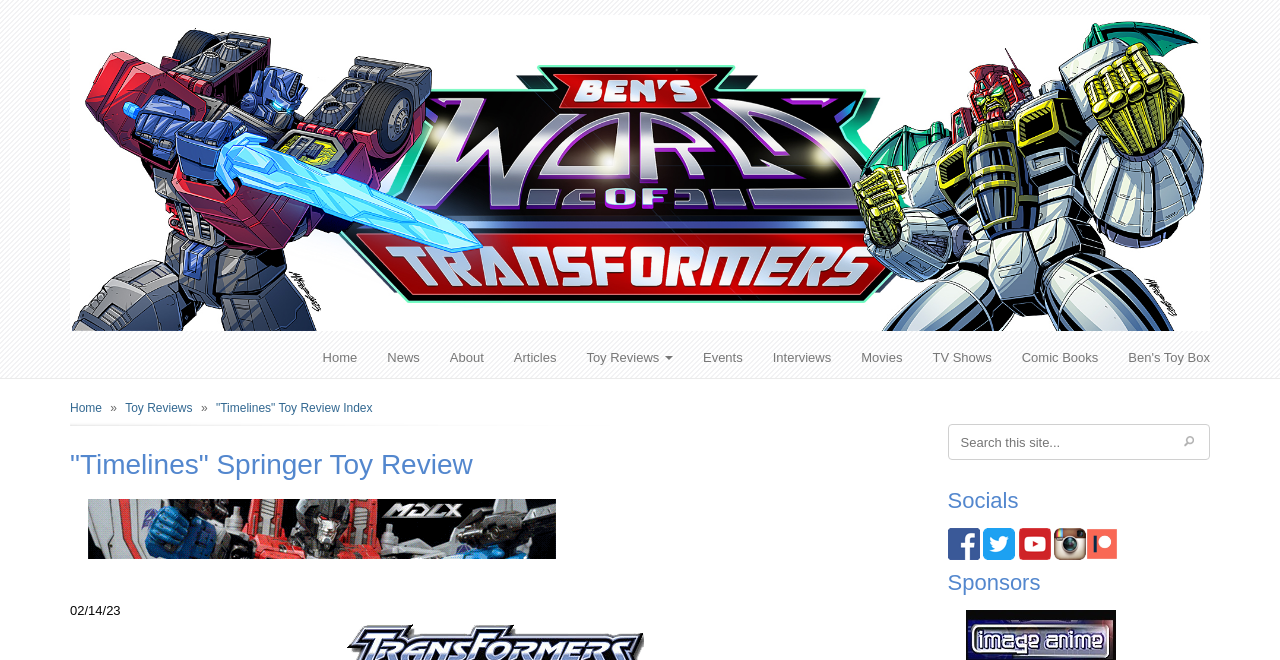Give a concise answer using one word or a phrase to the following question:
What social media platforms are linked on the webpage?

Facebook, Twitter, YouTube, Instagram